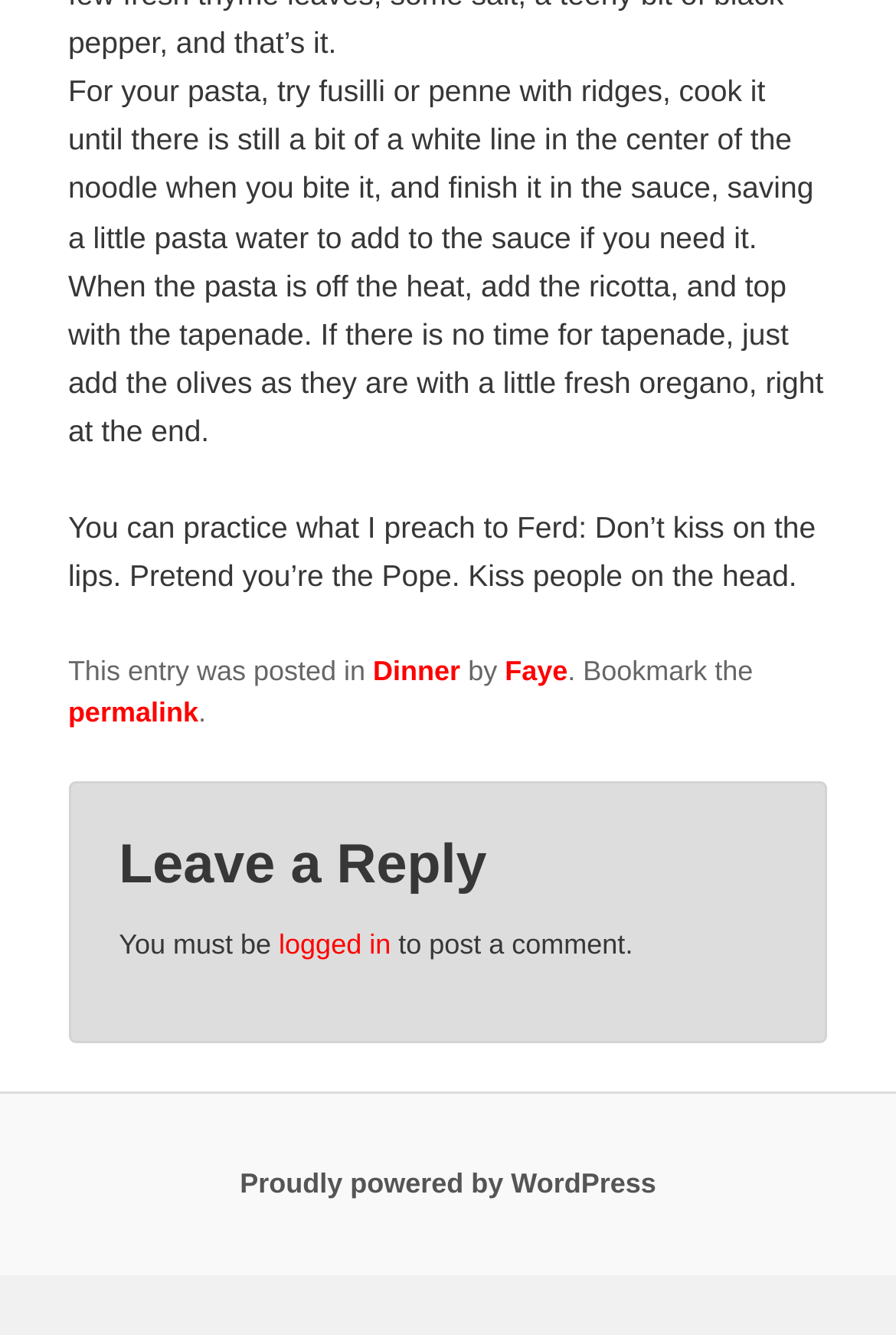What platform powers the website?
Please provide a detailed and comprehensive answer to the question.

The webpage footer mentions that the website is 'Proudly powered by WordPress', indicating that WordPress is the platform used to power the website.